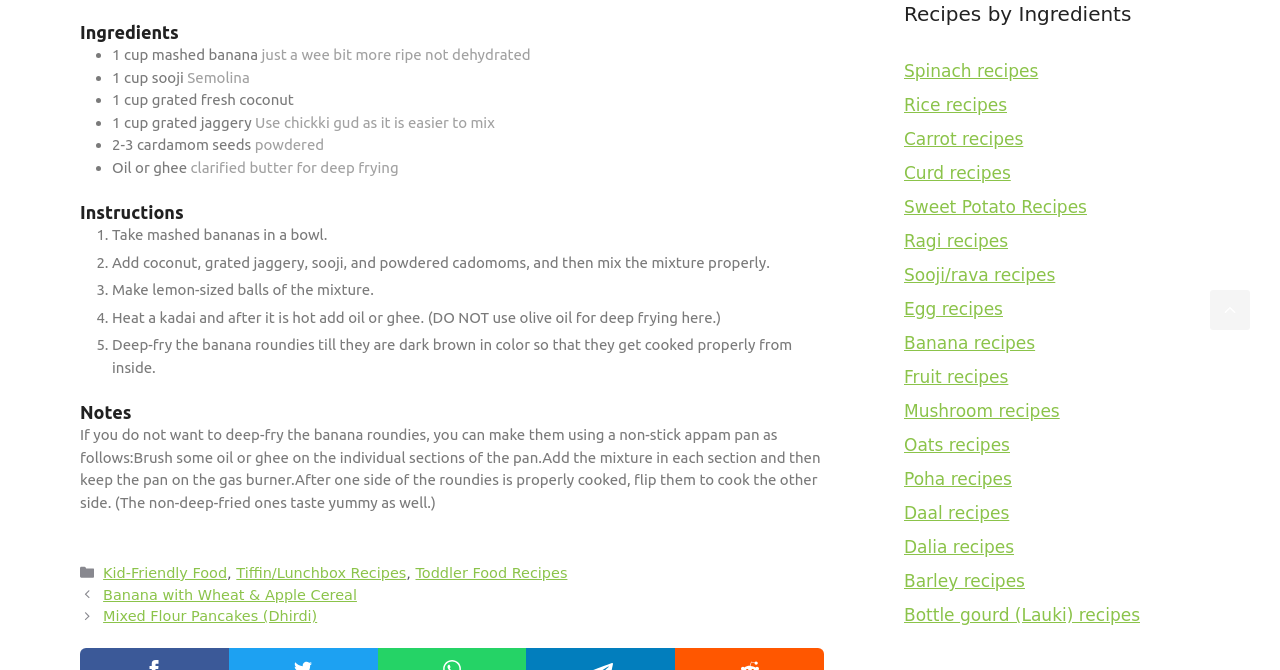Please identify the bounding box coordinates of the clickable region that I should interact with to perform the following instruction: "Click on the 'Home' link". The coordinates should be expressed as four float numbers between 0 and 1, i.e., [left, top, right, bottom].

None